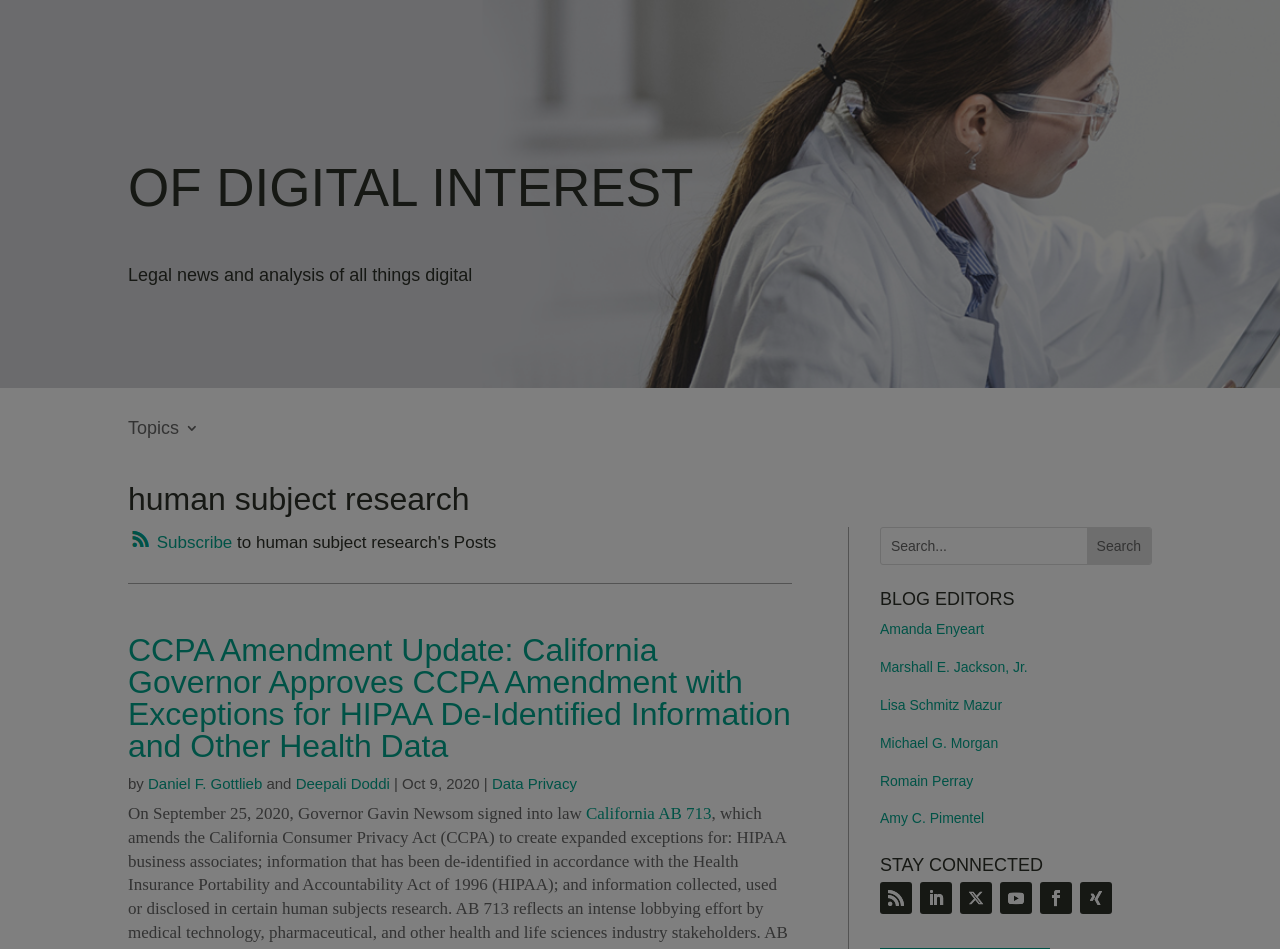Determine the bounding box coordinates of the clickable element to complete this instruction: "search for a topic". Provide the coordinates in the format of four float numbers between 0 and 1, [left, top, right, bottom].

[0.688, 0.557, 0.899, 0.594]